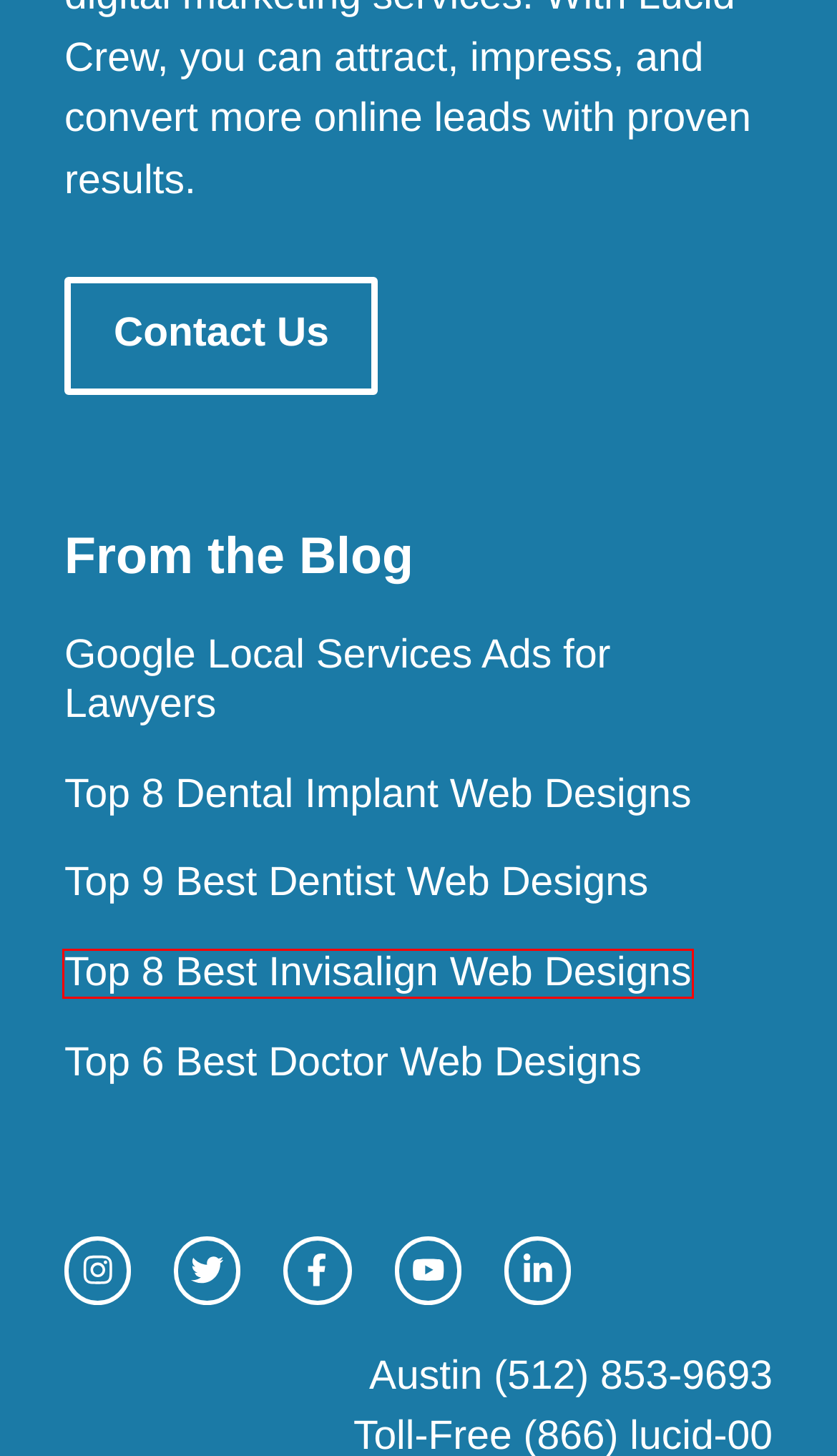Examine the screenshot of a webpage with a red bounding box around a UI element. Your task is to identify the webpage description that best corresponds to the new webpage after clicking the specified element. The given options are:
A. Blog - Lucid Crew Web Design & SEO
B. Top 8 Dental Implant Web Designs - Lucid Crew
C. Top 6 Best Doctor Web Designs - Lucid Crew
D. How to Use Snapchat Geofilters to Find Qualified Prospects - Lucid Crew
E. Contact Us Today - Lucid Crew Web Design & SEO
F. Top 8 Best Invisalign Web Designs - Lucid Crew
G. Sitemap - Lucid Crew Web Design & SEO
H. Top 9 Best Dentist Web Designs - Lucid Crew

F